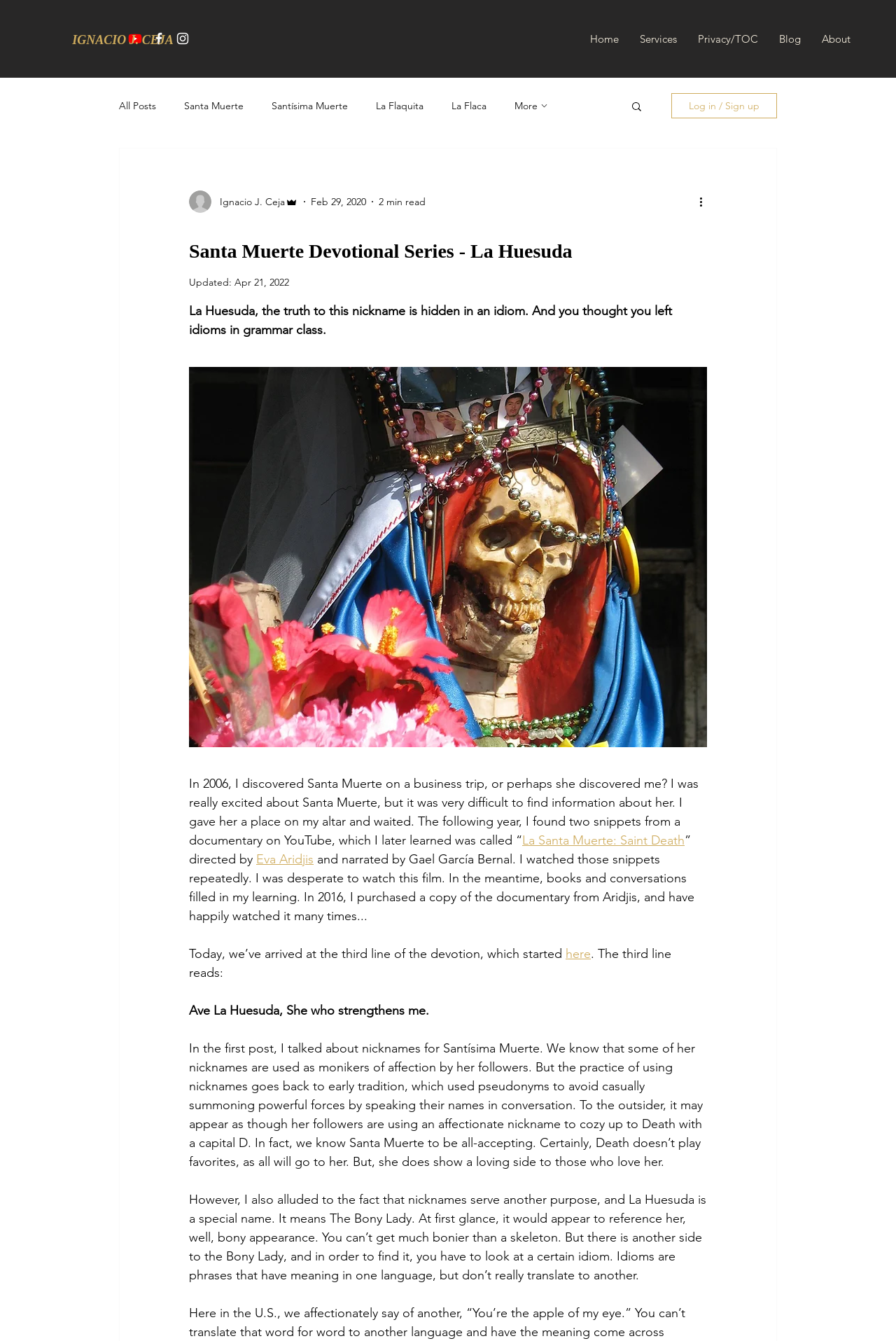Please use the details from the image to answer the following question comprehensively:
What is the name of the documentary mentioned in the blog post?

I found the name of the documentary by reading the blog post content, where it mentions 'La Santa Muerte: Saint Death' as a documentary directed by Eva Aridjis and narrated by Gael García Bernal.